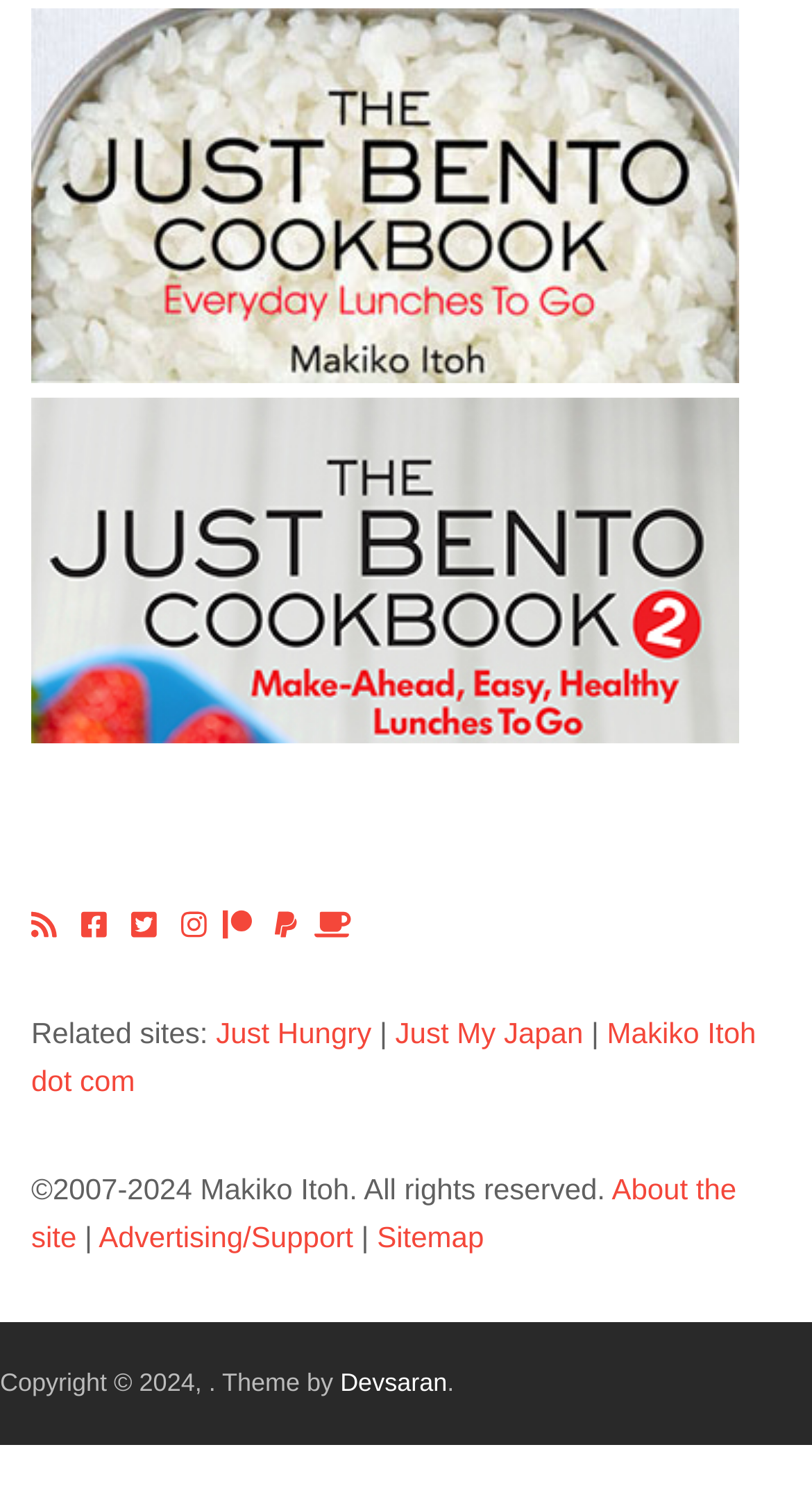How many images are there on the page?
Look at the image and answer the question with a single word or phrase.

2